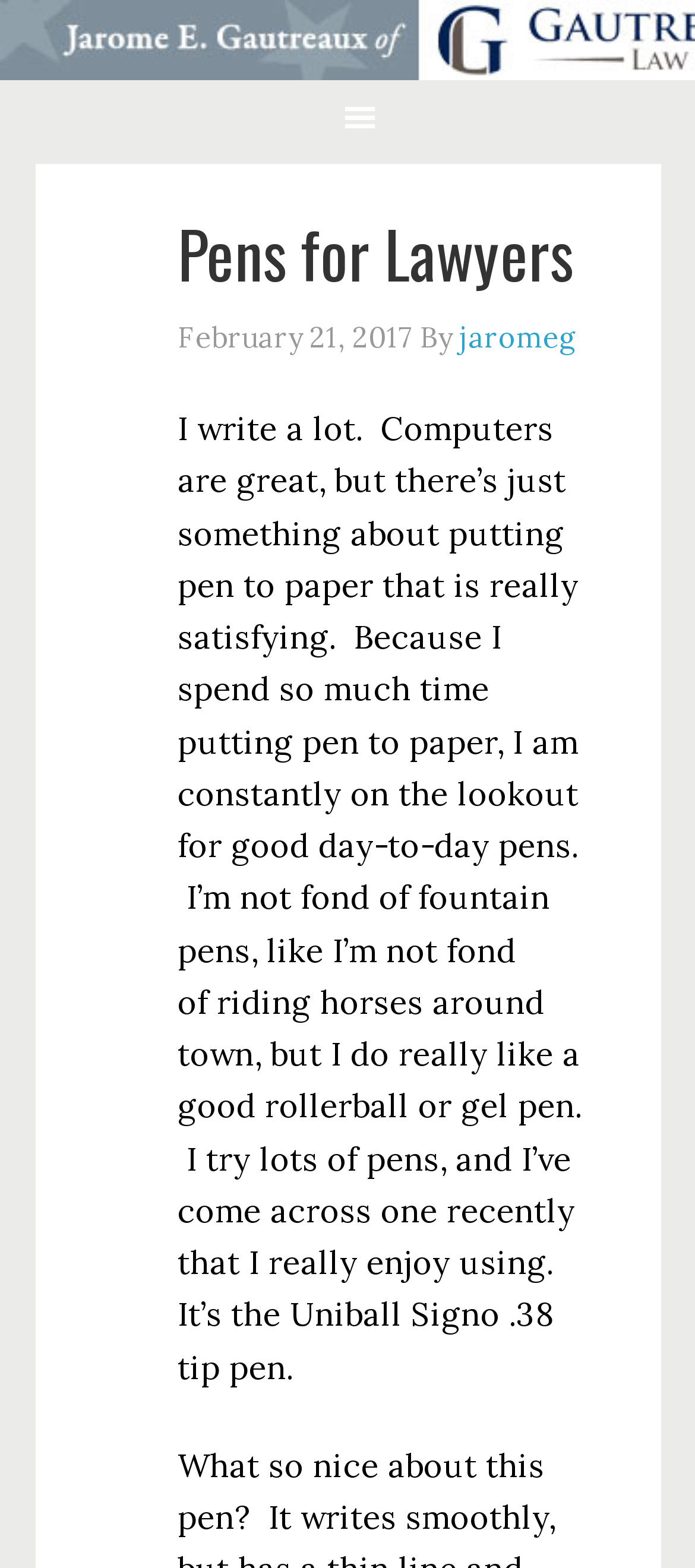Generate a thorough explanation of the webpage's elements.

The webpage is about the author's preference for writing with pens, particularly the Uniball Signo. At the top, there is a header section with a heading "Pens for Lawyers" which is also a link. Below the heading, there is a timestamp "February 21, 2017" and the author's name "jaromeg" which is also a link. 

Below the header section, there is a block of text that describes the author's fondness for writing with pens, specifically rollerball or gel pens. The text also mentions that the author has tried many pens and has recently come across one that they really enjoy using, which is the Uniball Signo with a 0.38 tip.